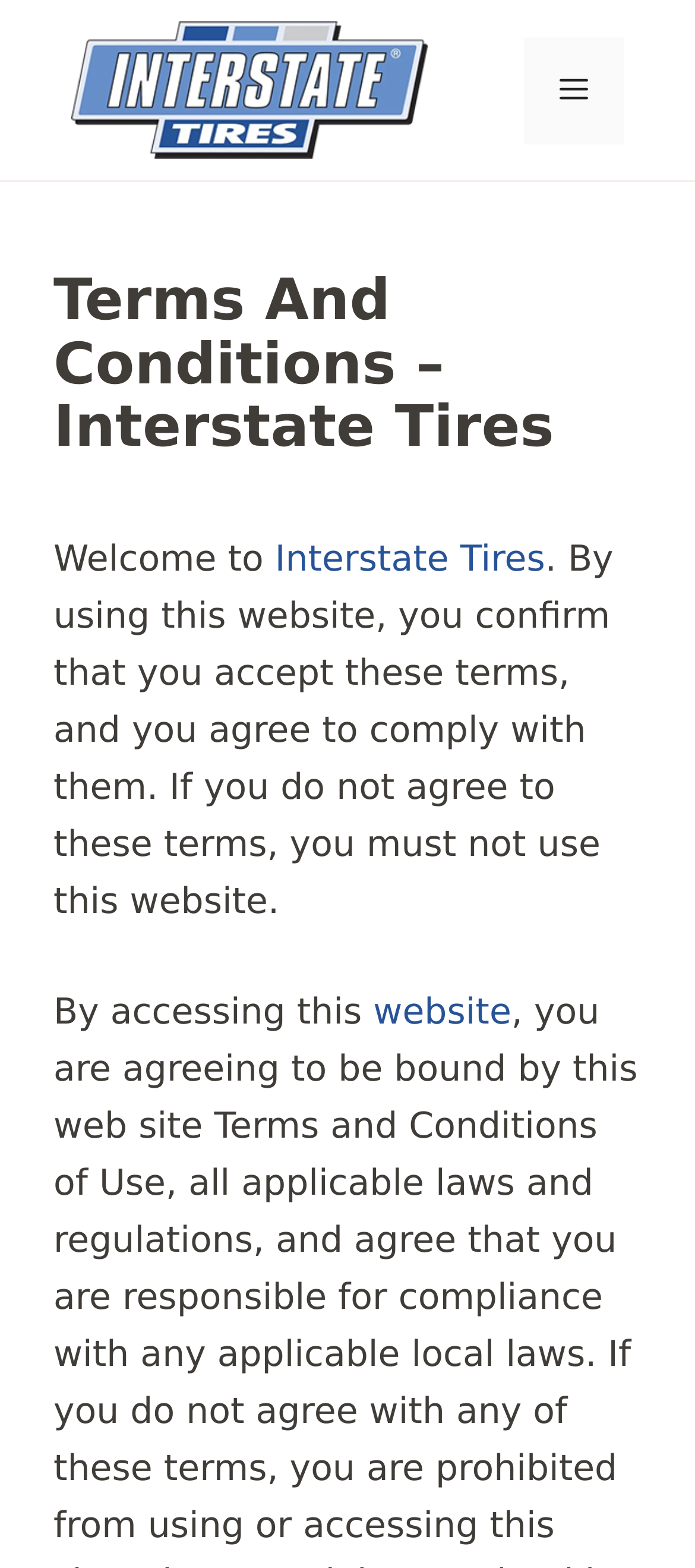Give a one-word or one-phrase response to the question: 
What is the relationship between accessing the website and the terms?

You must agree to them